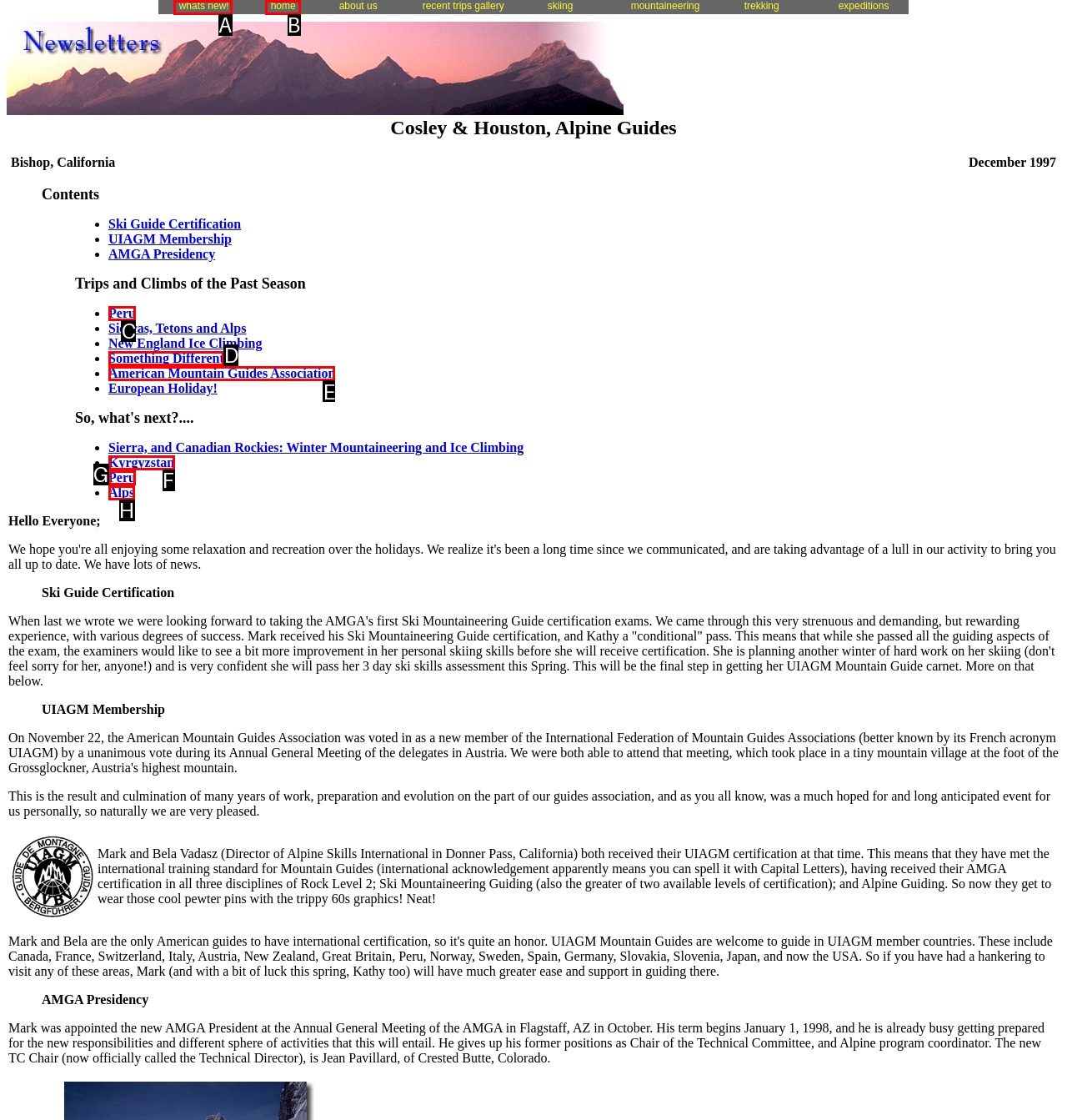Which choice should you pick to execute the task: check out American Mountain Guides Association
Respond with the letter associated with the correct option only.

E